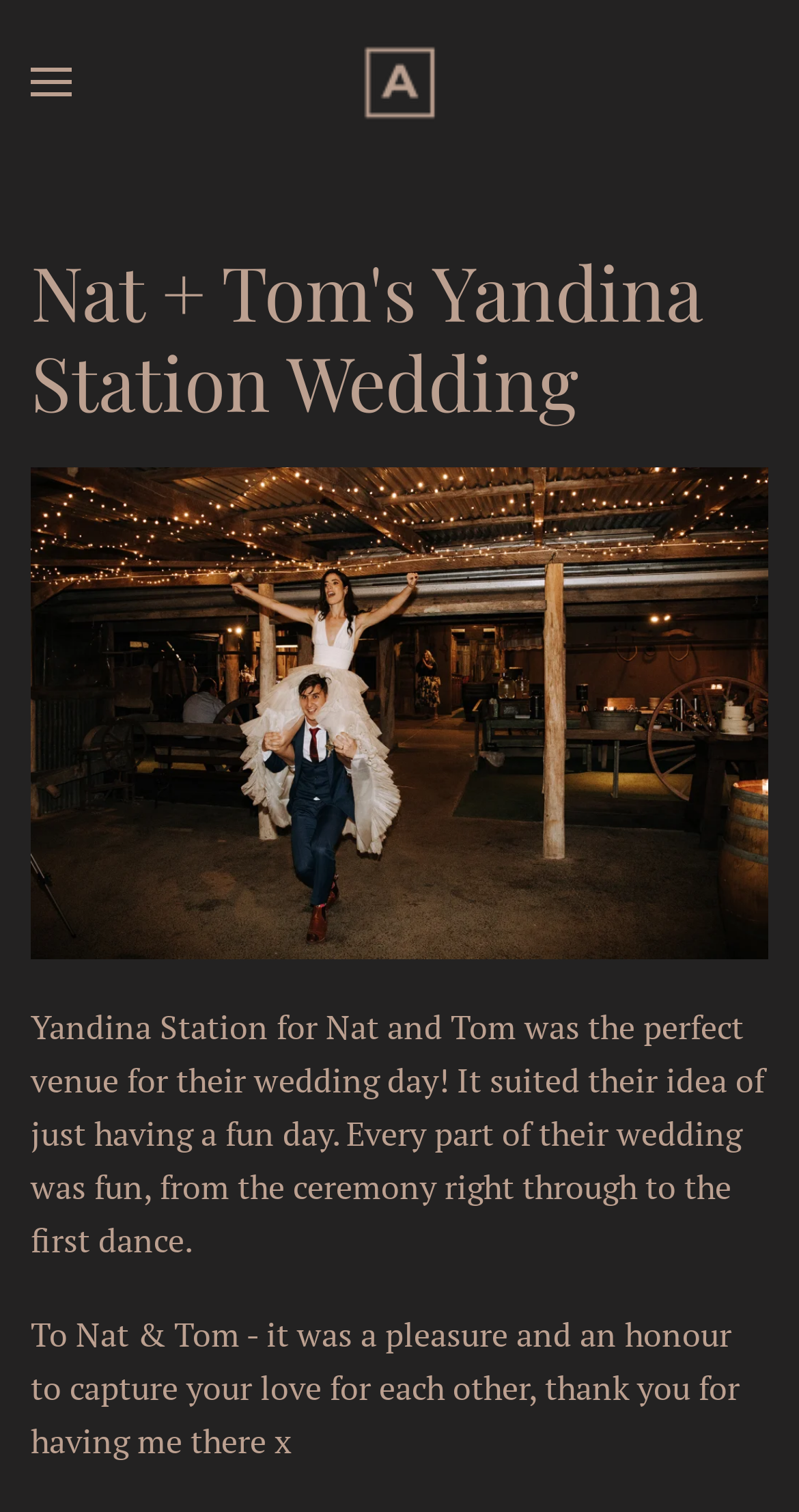Provide an in-depth caption for the elements present on the webpage.

This webpage is about a wedding photography service, specifically showcasing Nat and Tom's Yandina Station wedding on the Sunshine Coast. At the top left corner, there is a button to open the menu, accompanied by a small image. Next to it, on the top right corner, is a link to go back to the home page, accompanied by an image with the text "ALAN HUGHES PHOTOGRAPHY". 

Below these elements, there is a prominent heading that reads "Nat + Tom's Yandina Station Wedding". Underneath the heading, there is a paragraph describing the wedding venue, Yandina Station, and how it suited the couple's idea of having a fun day. The text explains that every part of their wedding was enjoyable, from the ceremony to the first dance.

Further down, there is another paragraph expressing gratitude to Nat and Tom for allowing the photographer to capture their special day. The overall content of the webpage is focused on showcasing the wedding photography service and sharing the story of Nat and Tom's wedding day.